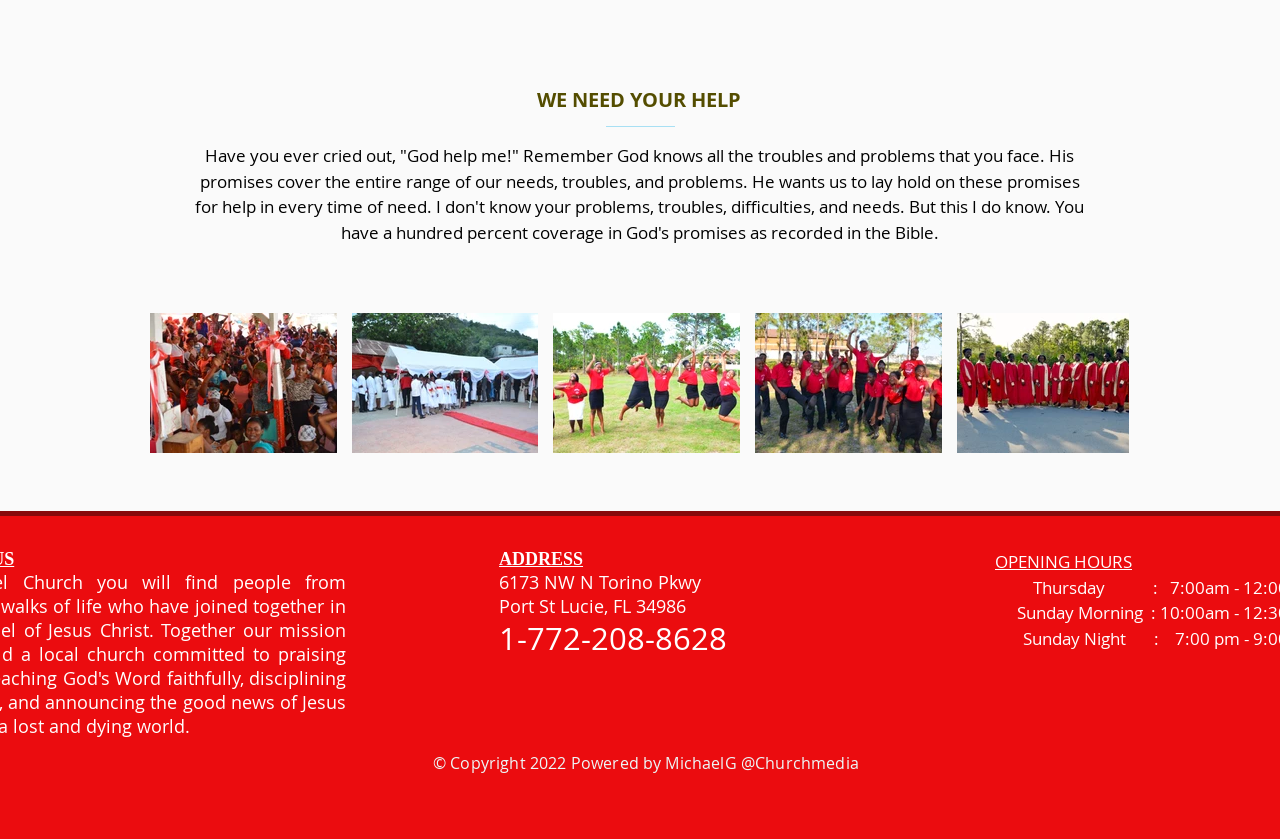What is the main theme of this webpage?
Give a one-word or short phrase answer based on the image.

God's promises